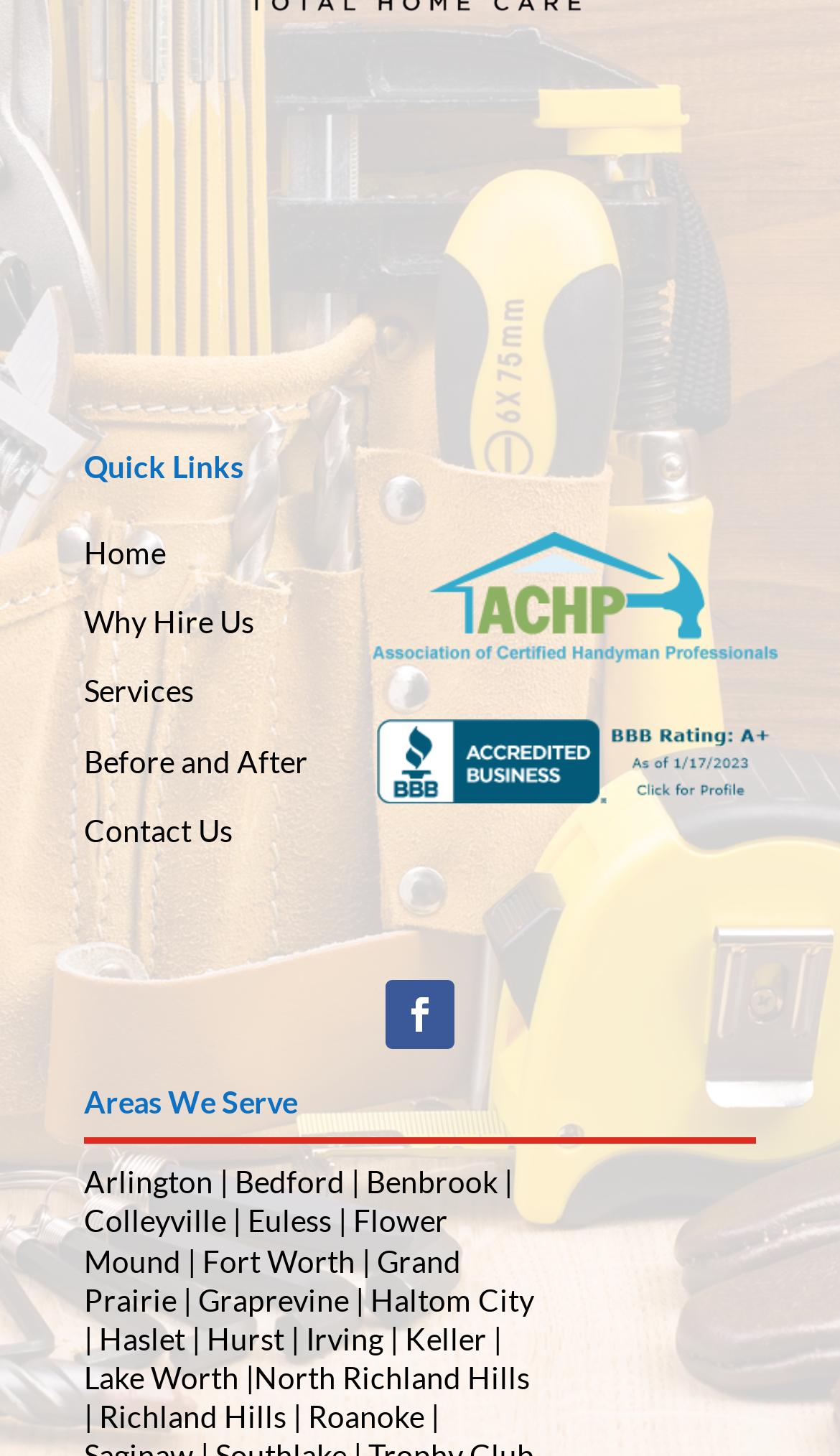What is the image on the webpage?
Using the details shown in the screenshot, provide a comprehensive answer to the question.

There is an image on the webpage with bounding box coordinates [0.445, 0.365, 0.925, 0.456], but its content is unknown because the OCR text is empty.